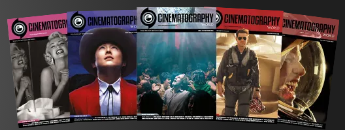Explain what is happening in the image with elaborate details.

The image features a collage of magazine covers from *Cinematography World*, showcasing various styles and themes in cinematography. Each cover highlights a unique visual aesthetic, with vibrant colors and striking imagery that capture the essence of film artistry. The leftmost cover reveals a classic Hollywood theme, possibly hinting at iconic figures of cinema, while the second cover presents a contemporary character, emphasizing modern storytelling. The central cover depicts a lively crowd scene, illustrating the atmosphere of cinematic events, and the rightmost cover features action-packed visuals typical of blockbuster films. This diverse array of covers reflects the publication's dedication to exploring the art and craft behind the camera in the ever-evolving world of film.